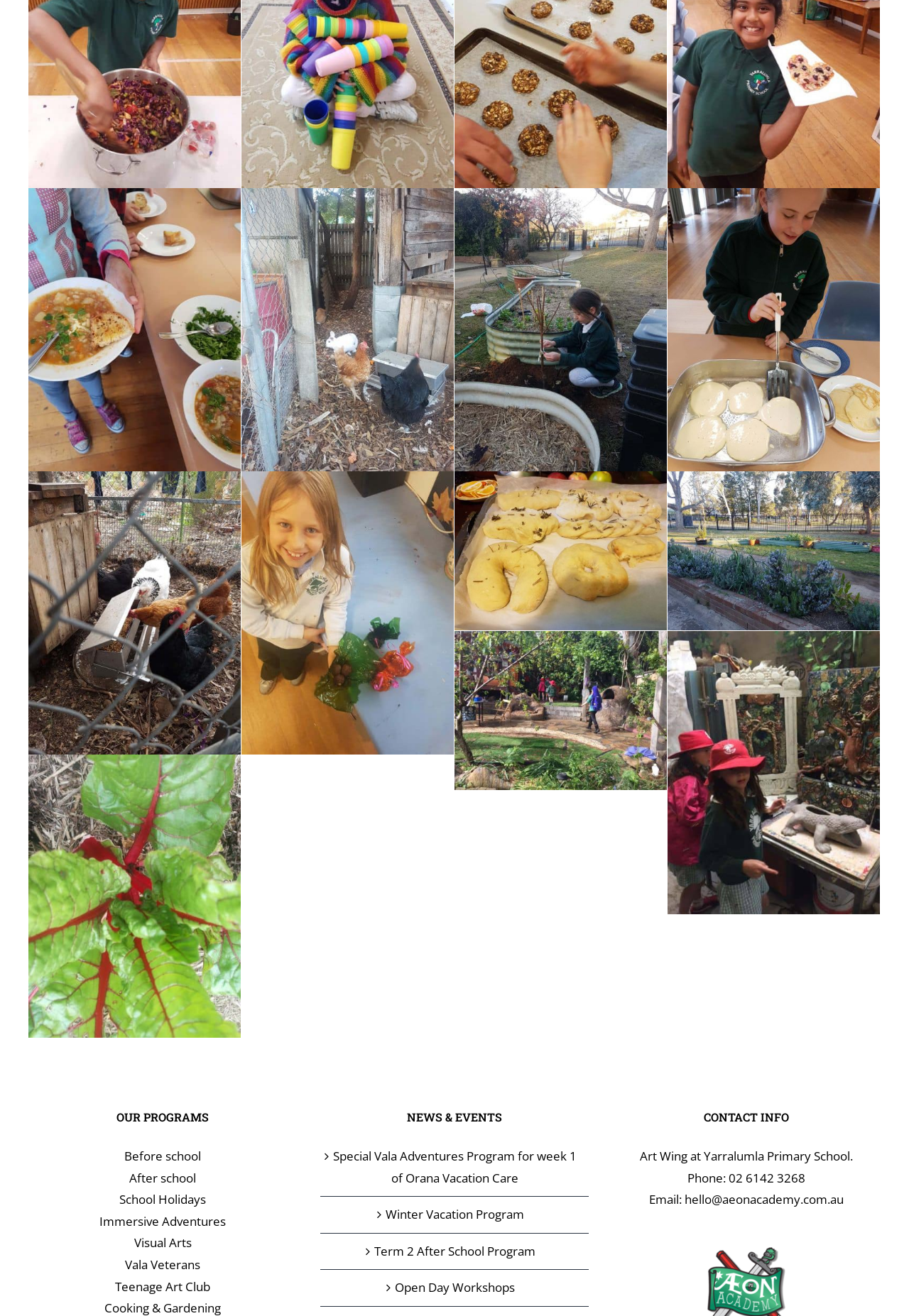Give the bounding box coordinates for this UI element: "hello@aeonacademy.com.au". The coordinates should be four float numbers between 0 and 1, arranged as [left, top, right, bottom].

[0.753, 0.905, 0.928, 0.918]